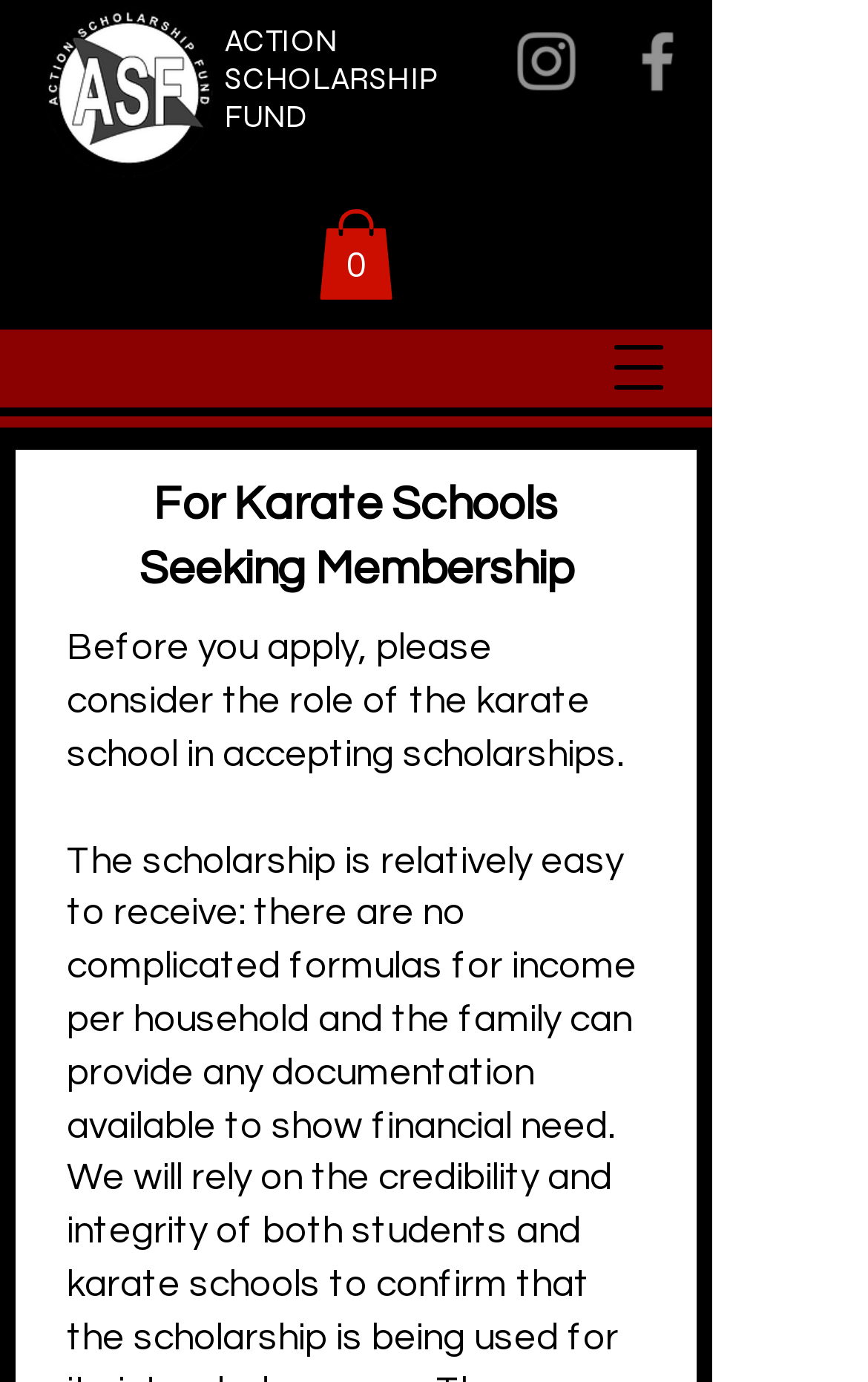Construct a comprehensive description capturing every detail on the webpage.

The webpage is about partnerships, specifically with the Action Scholarship Fund (ASF). At the top left corner, there is the ASF logo, an image of a rectangular shape. Next to it, on the top center, is the heading "ACTION SCHOLARSHIP FUND" in a prominent font size. 

On the top right corner, there is a social bar with two links, "Instagram" and "Facebook", each accompanied by its respective icon. Below the social bar, there is a link to a cart with 0 items, indicated by a small icon.

On the top right edge, there is a button to open a navigation menu, which contains a heading "For Karate Schools Seeking Membership" and two paragraphs of text. The first paragraph explains the role of the karate school in accepting scholarships, while the second paragraph is a blank line.

The overall structure of the webpage is clean, with a clear hierarchy of elements and sufficient whitespace to separate different sections.